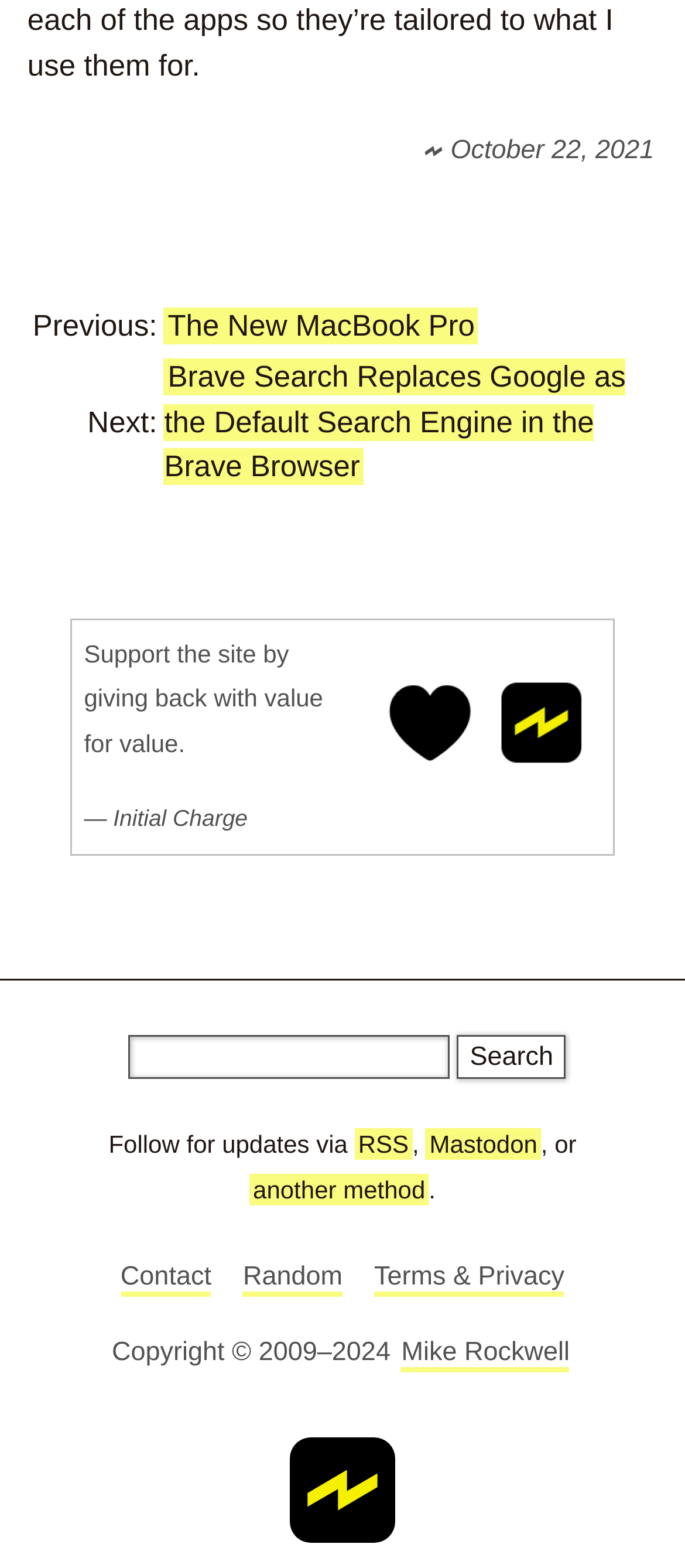What is the purpose of the 'Support Initial Charge' button?
Refer to the image and give a detailed answer to the query.

The 'Support Initial Charge' button is likely to be a way for users to support the website by giving back with value for value, as mentioned in the nearby text.